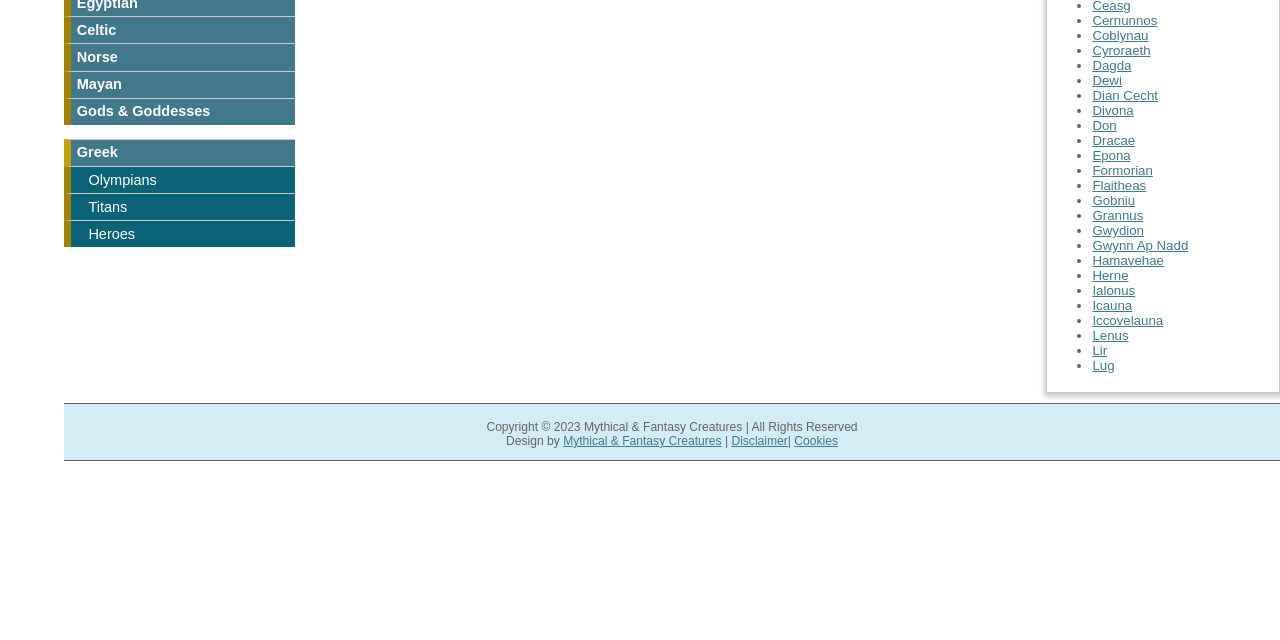Using the provided description Gwynn Ap Nadd, find the bounding box coordinates for the UI element. Provide the coordinates in (top-left x, top-left y, bottom-right x, bottom-right y) format, ensuring all values are between 0 and 1.

[0.853, 0.372, 0.928, 0.395]